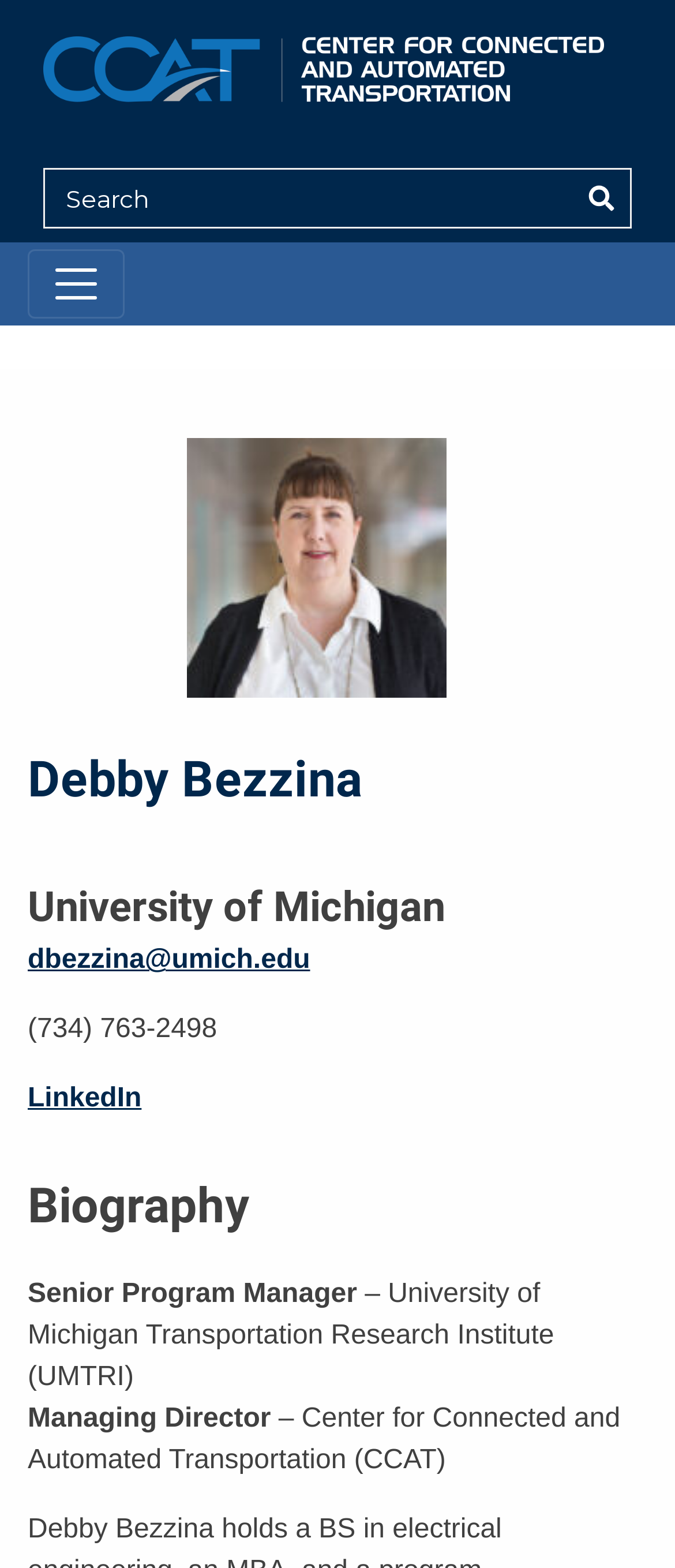Determine the bounding box coordinates for the UI element with the following description: "dbezzina@umich.edu". The coordinates should be four float numbers between 0 and 1, represented as [left, top, right, bottom].

[0.041, 0.603, 0.459, 0.622]